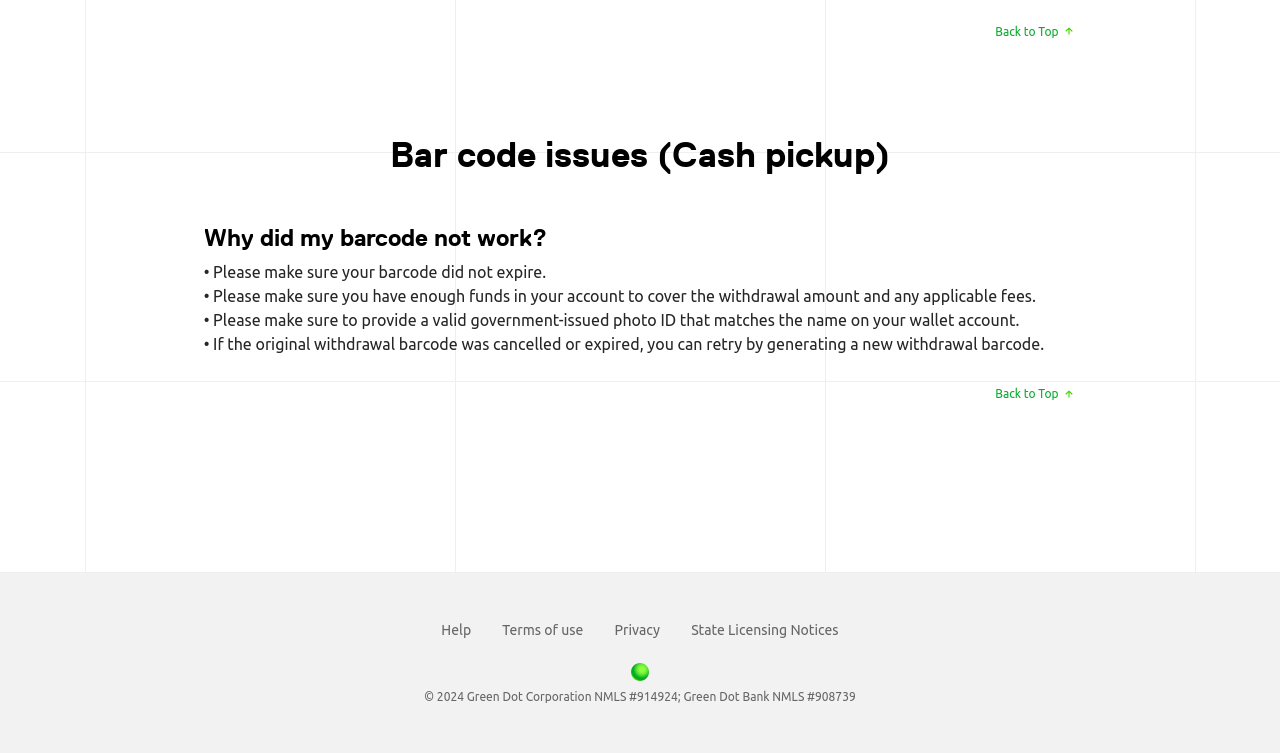Given the element description Help, specify the bounding box coordinates of the corresponding UI element in the format (top-left x, top-left y, bottom-right x, bottom-right y). All values must be between 0 and 1.

[0.345, 0.827, 0.368, 0.848]